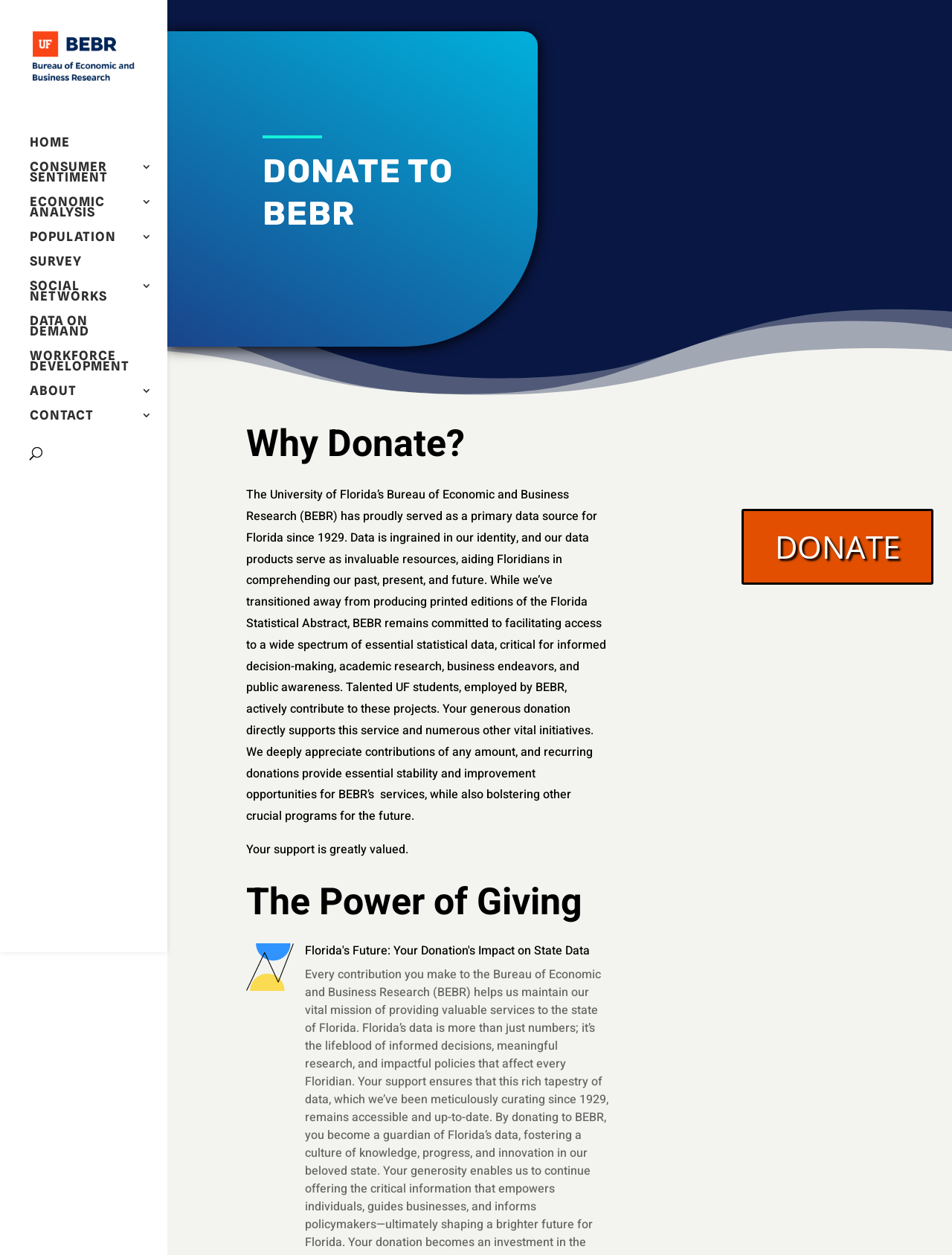Provide the bounding box coordinates of the HTML element described by the text: "Workforce Development".

[0.031, 0.279, 0.176, 0.307]